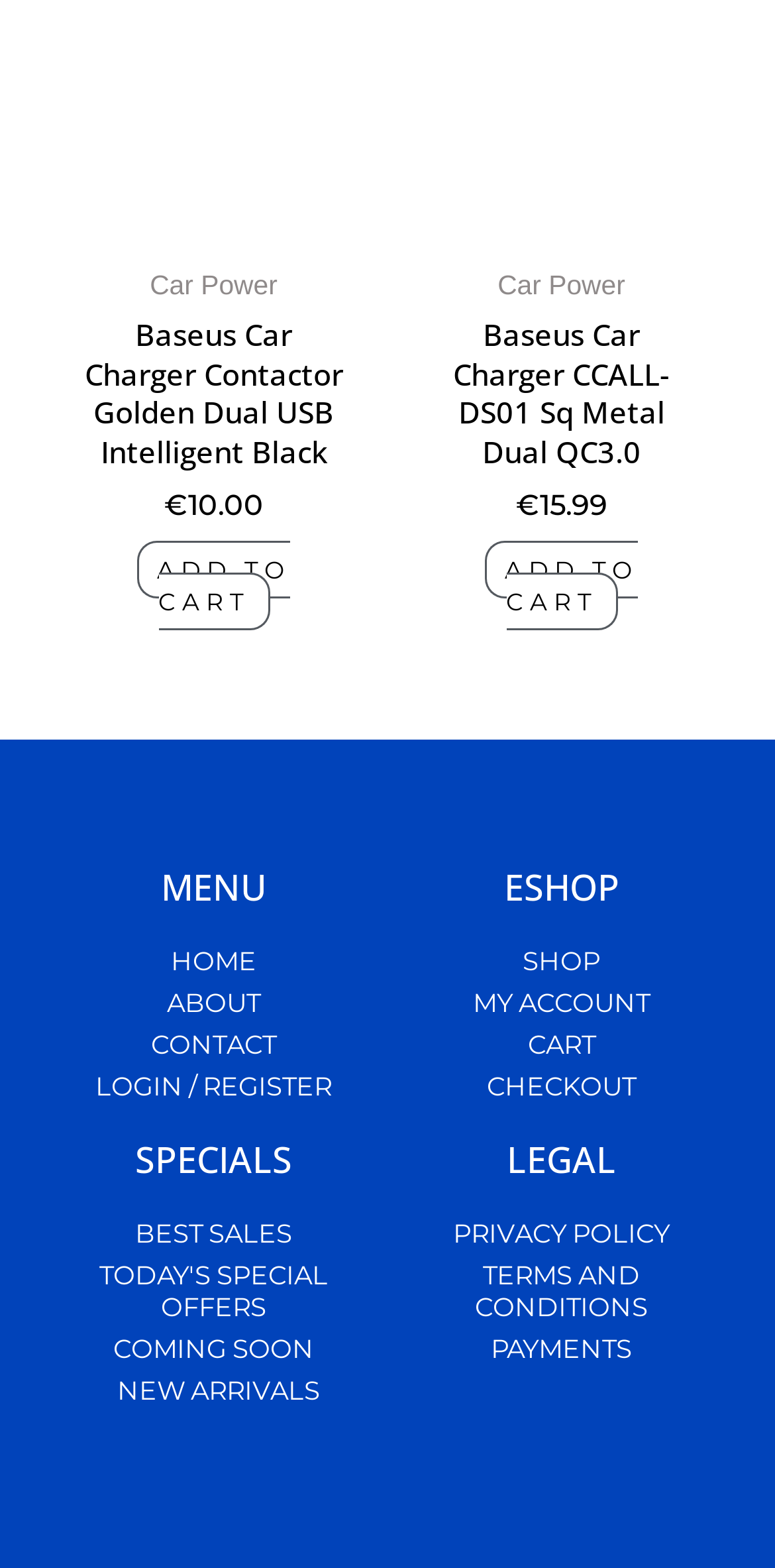Determine the bounding box coordinates for the HTML element mentioned in the following description: "PRIVACY POLICY". The coordinates should be a list of four floats ranging from 0 to 1, represented as [left, top, right, bottom].

[0.526, 0.776, 0.923, 0.796]